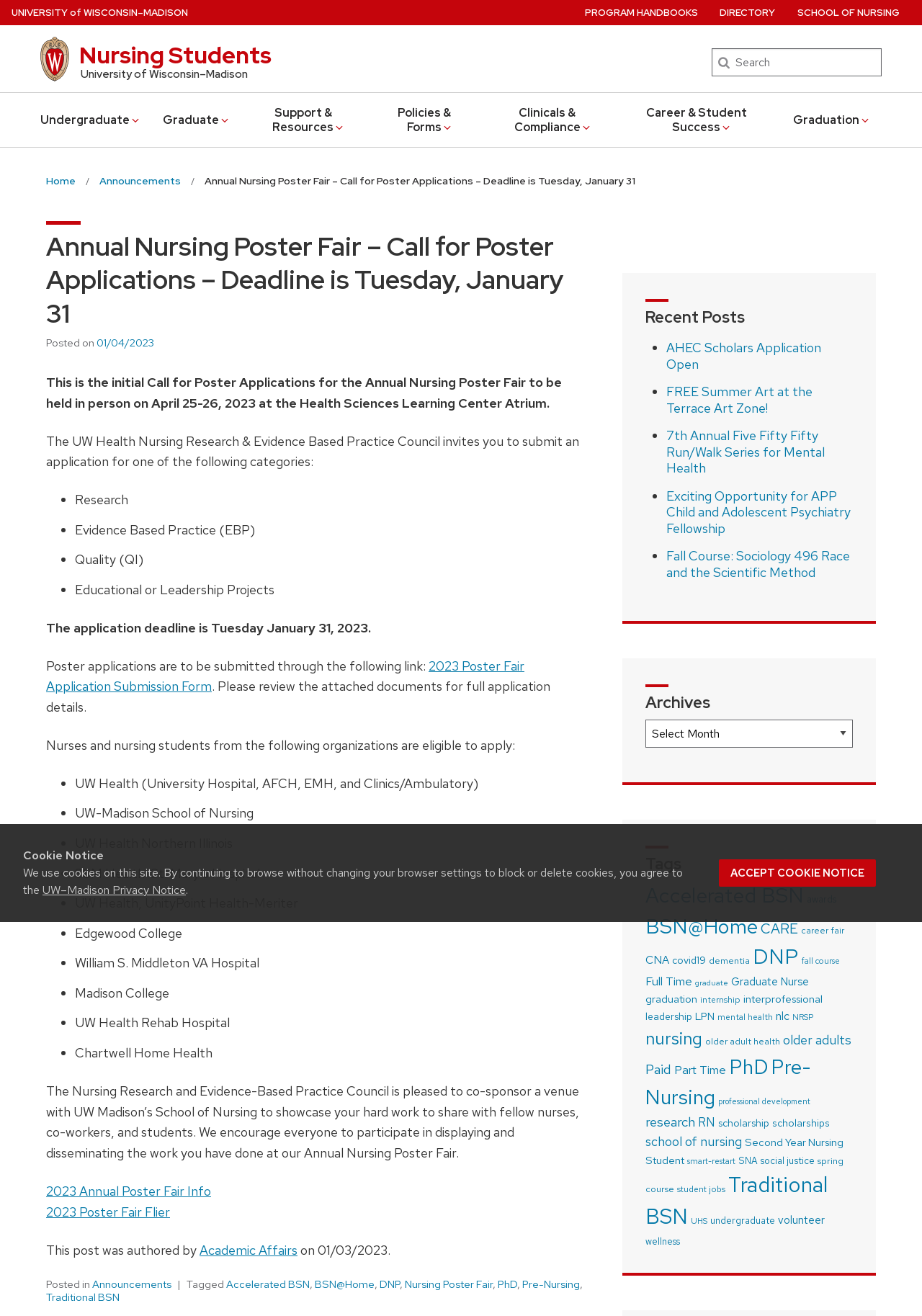What is the purpose of the Annual Nursing Poster Fair?
Could you answer the question in a detailed manner, providing as much information as possible?

The purpose of the Annual Nursing Poster Fair can be inferred from the main content of the webpage, where it is stated that 'The Nursing Research and Evidence-Based Practice Council is pleased to co-sponsor a venue with UW Madison’s School of Nursing to showcase your hard work to share with fellow nurses, co-workers, and students.'